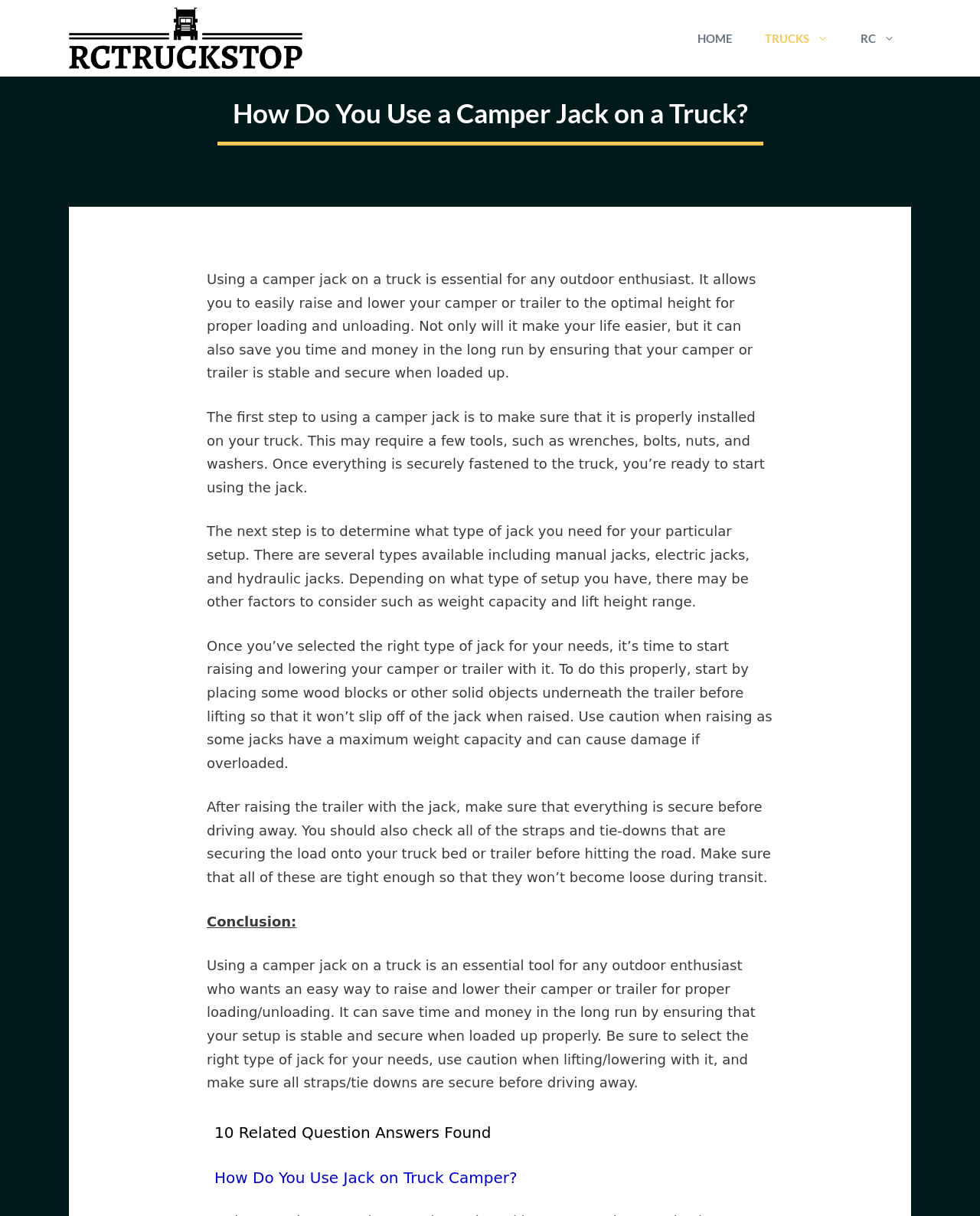How many steps are involved in using a camper jack?
Give a comprehensive and detailed explanation for the question.

The webpage explains the process of using a camper jack in five steps: first, ensure the jack is properly installed on the truck; second, determine the type of jack needed; third, raise the trailer with the jack; fourth, secure the load before driving away; and fifth, check all straps and tie-downs.